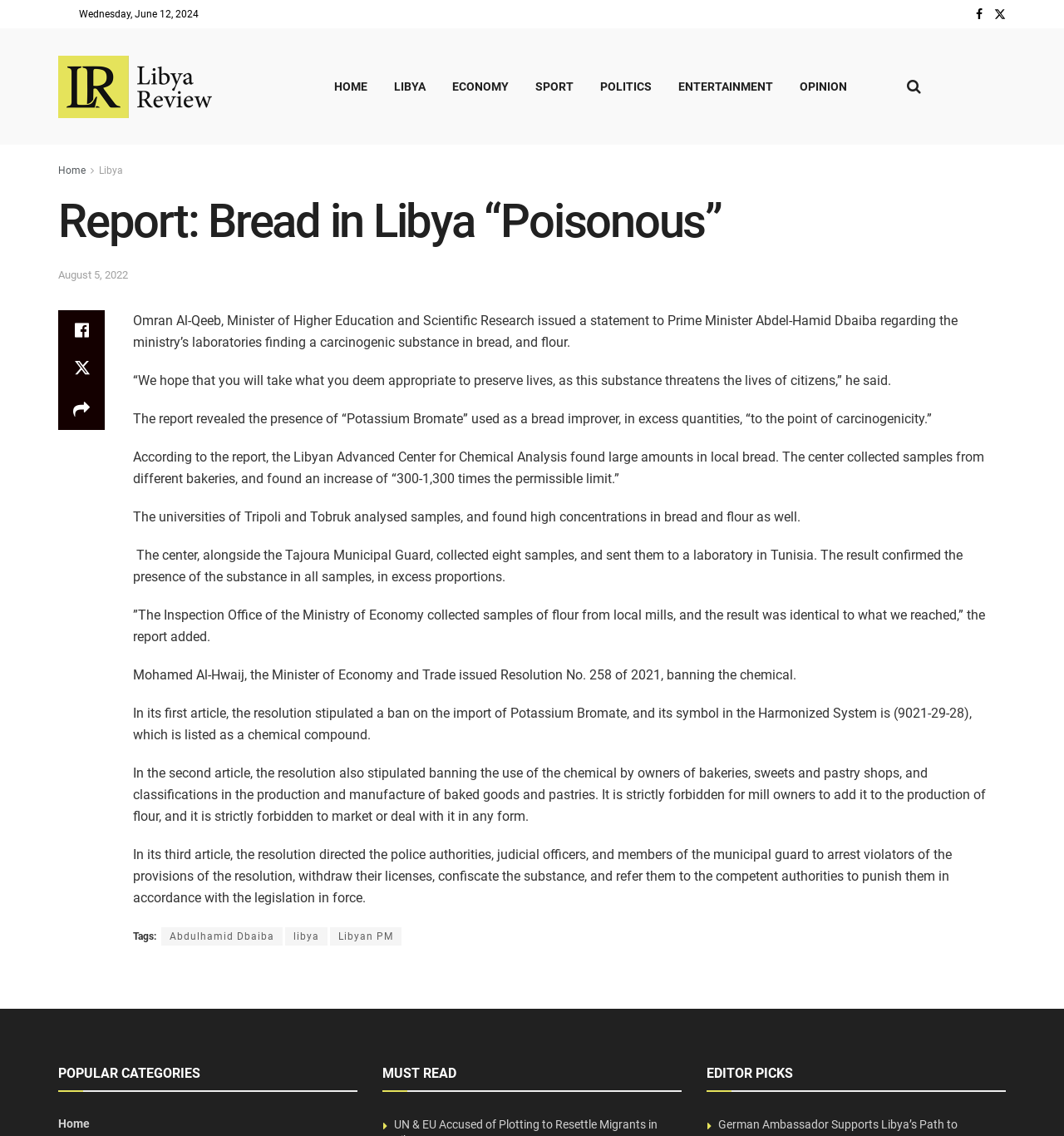Identify the bounding box coordinates of the element to click to follow this instruction: 'Click on the link to 'Abdulhamid Dbaiba''. Ensure the coordinates are four float values between 0 and 1, provided as [left, top, right, bottom].

[0.152, 0.816, 0.266, 0.832]